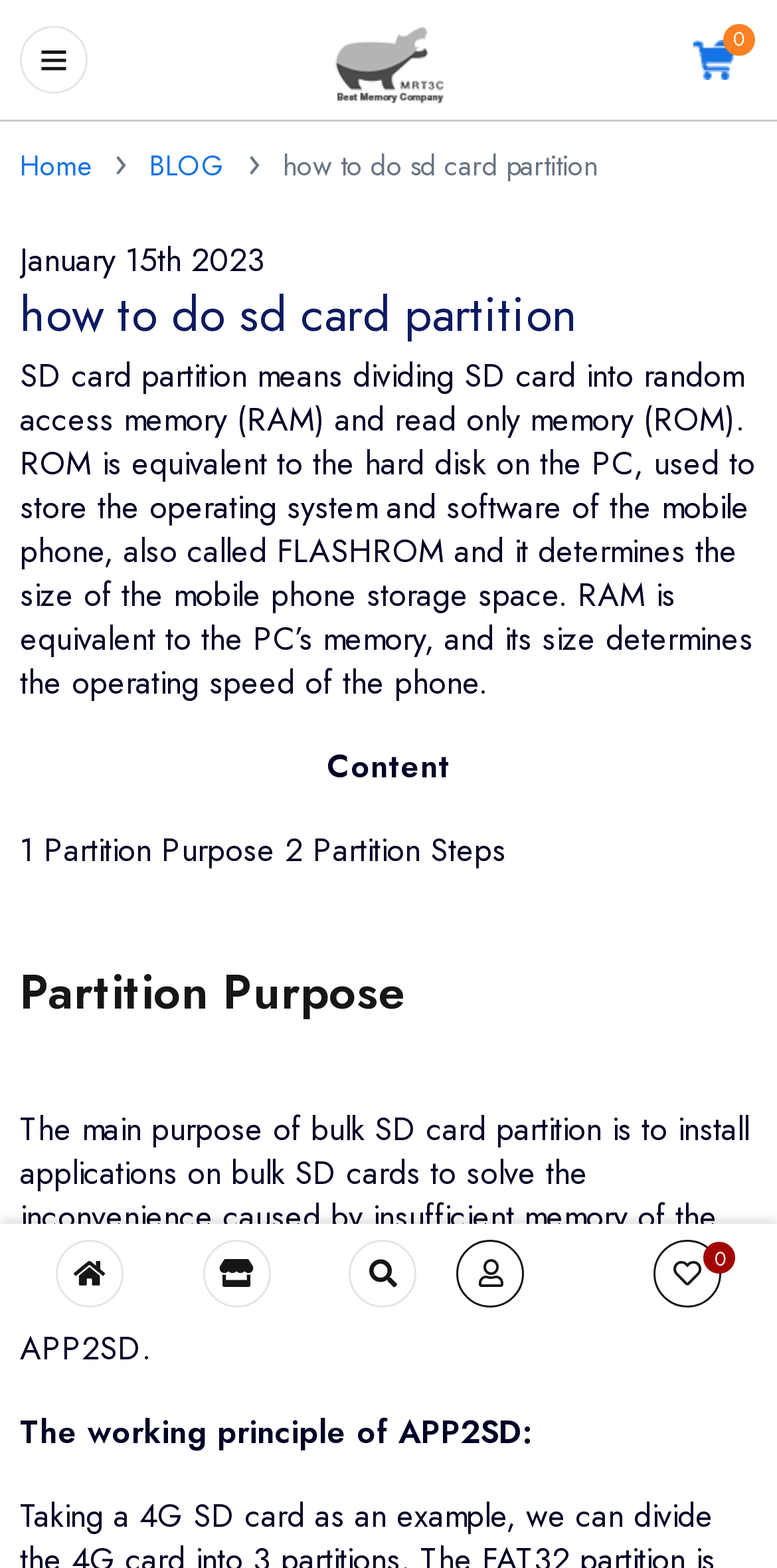Based on the element description "Home", predict the bounding box coordinates of the UI element.

[0.026, 0.092, 0.118, 0.119]